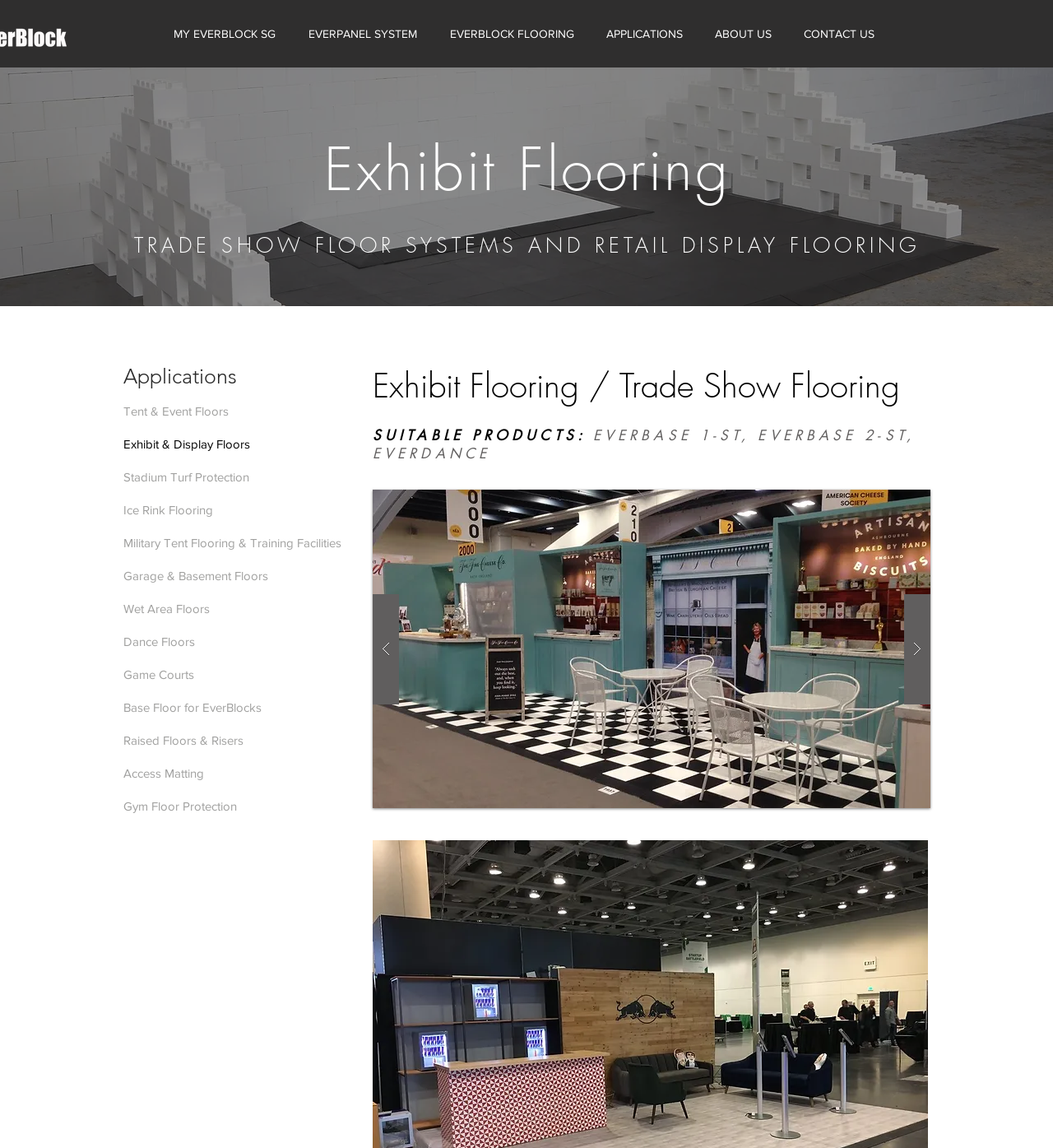Determine the bounding box coordinates of the clickable element to complete this instruction: "Explore Tent & Event Floors". Provide the coordinates in the format of four float numbers between 0 and 1, [left, top, right, bottom].

[0.117, 0.343, 0.265, 0.372]